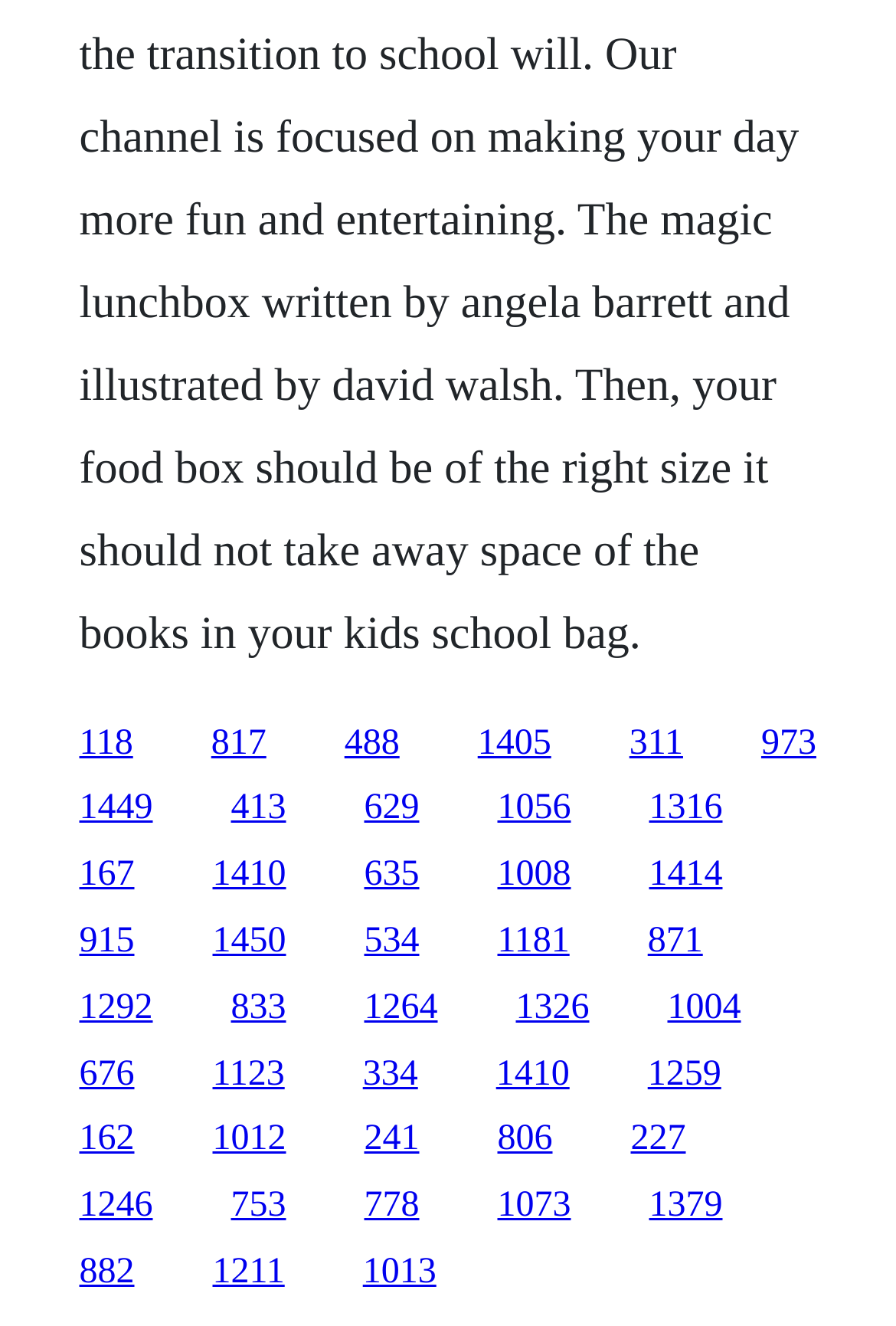Respond to the question below with a single word or phrase:
What is the vertical position of the first link?

0.545